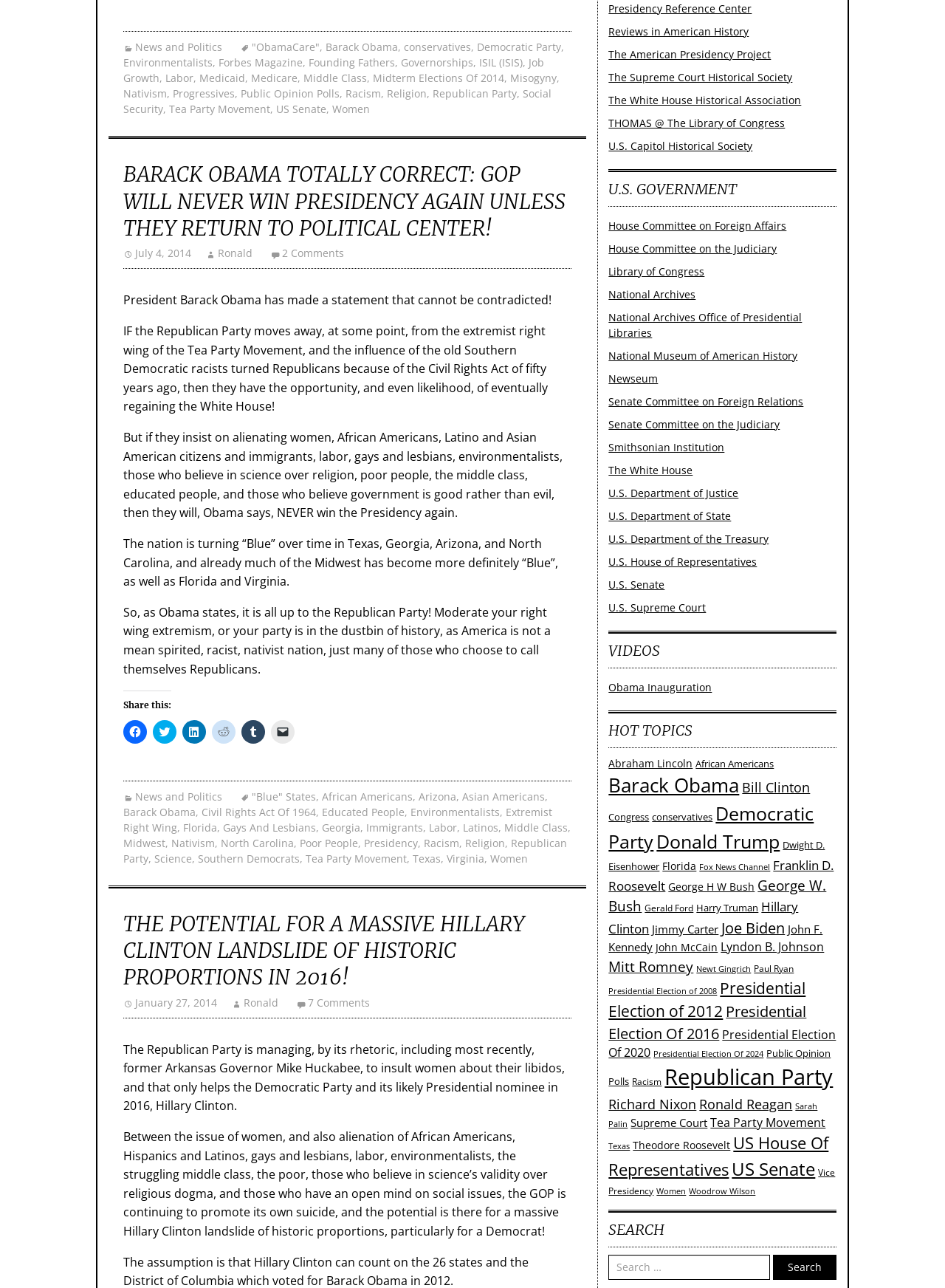Determine the bounding box coordinates of the region I should click to achieve the following instruction: "Click the Donate button". Ensure the bounding box coordinates are four float numbers between 0 and 1, i.e., [left, top, right, bottom].

None